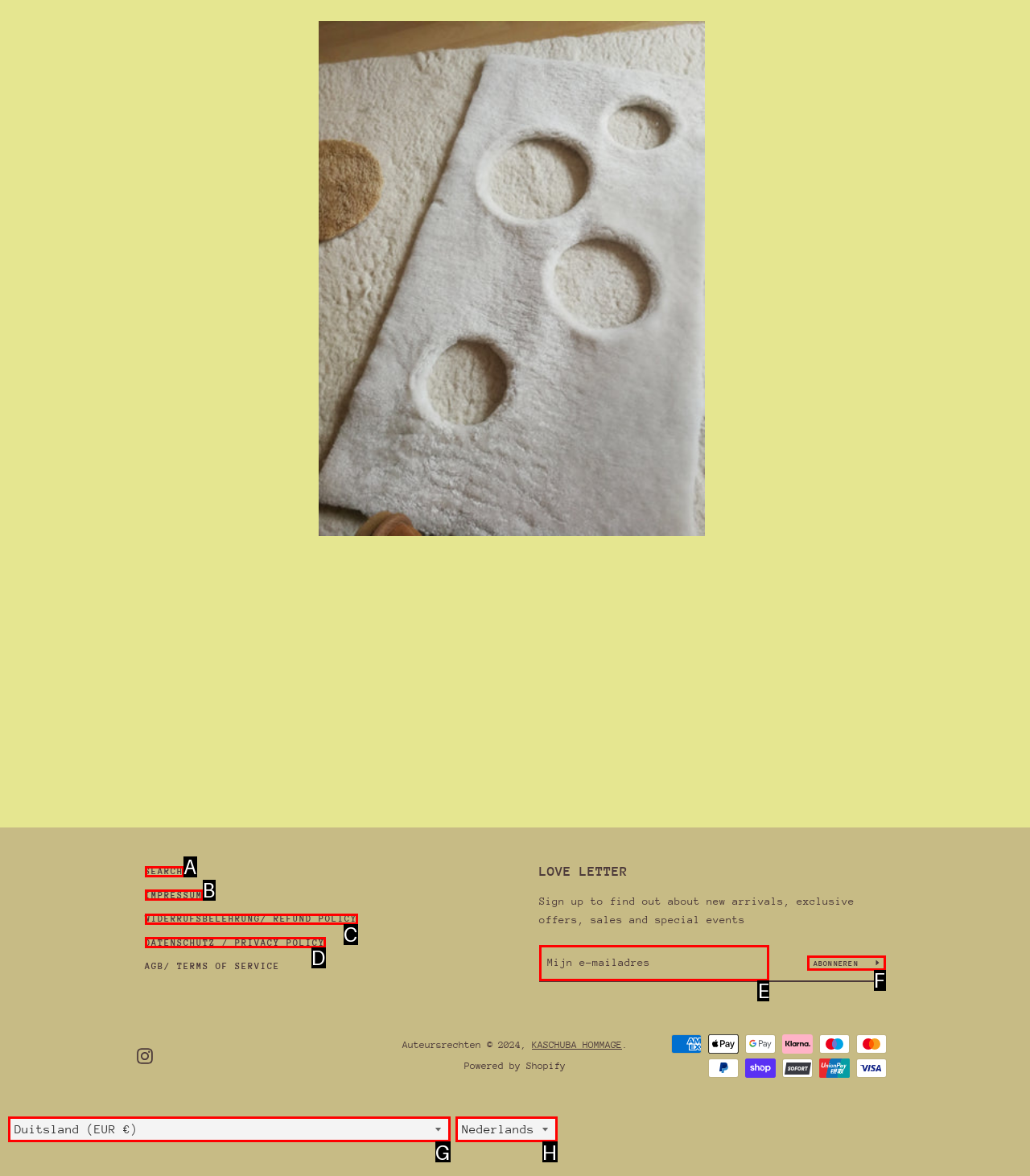With the description: Widerrufsbelehrung/ refund policy, find the option that corresponds most closely and answer with its letter directly.

C